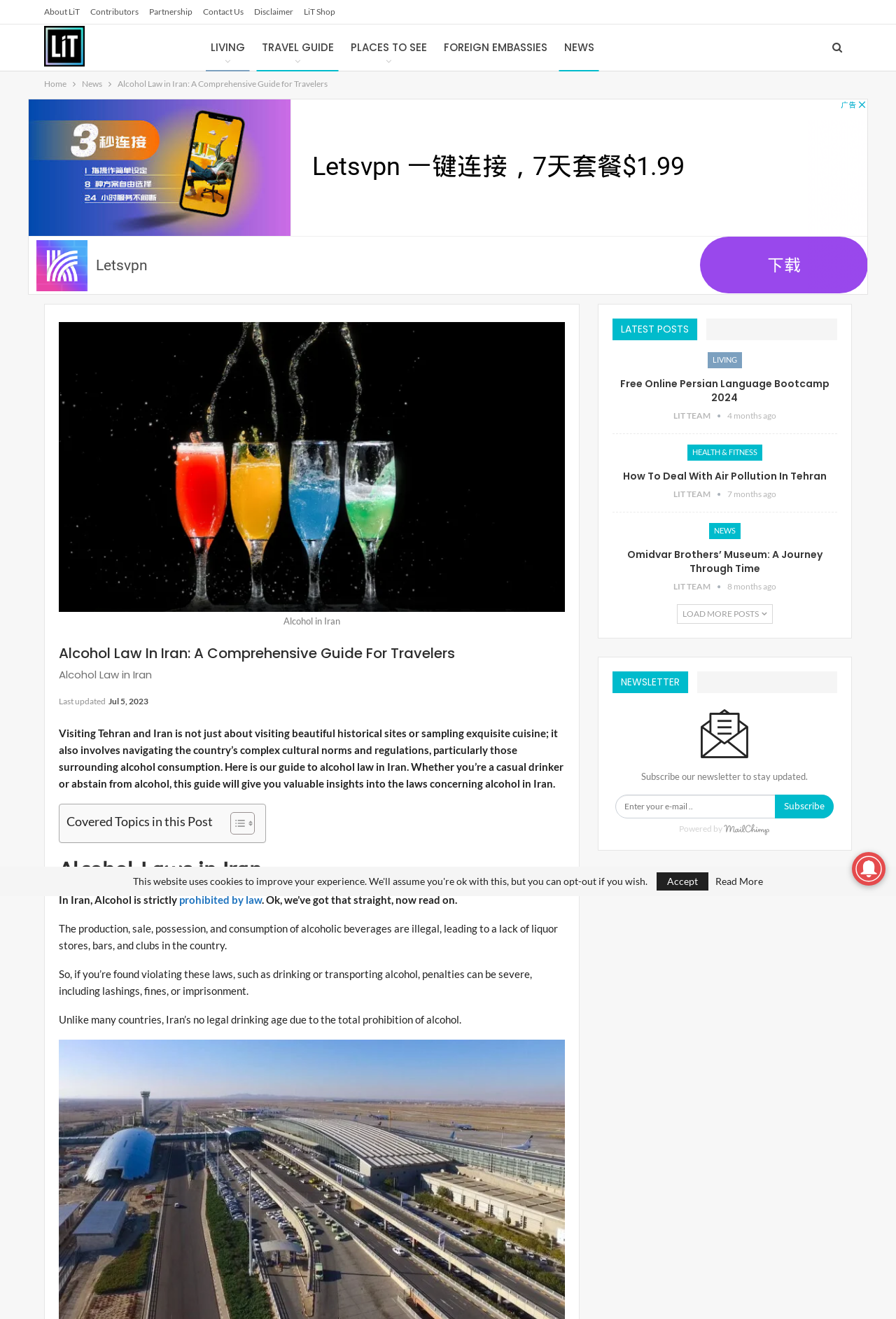What is the main topic of this webpage?
Look at the image and answer with only one word or phrase.

Alcohol Law in Iran